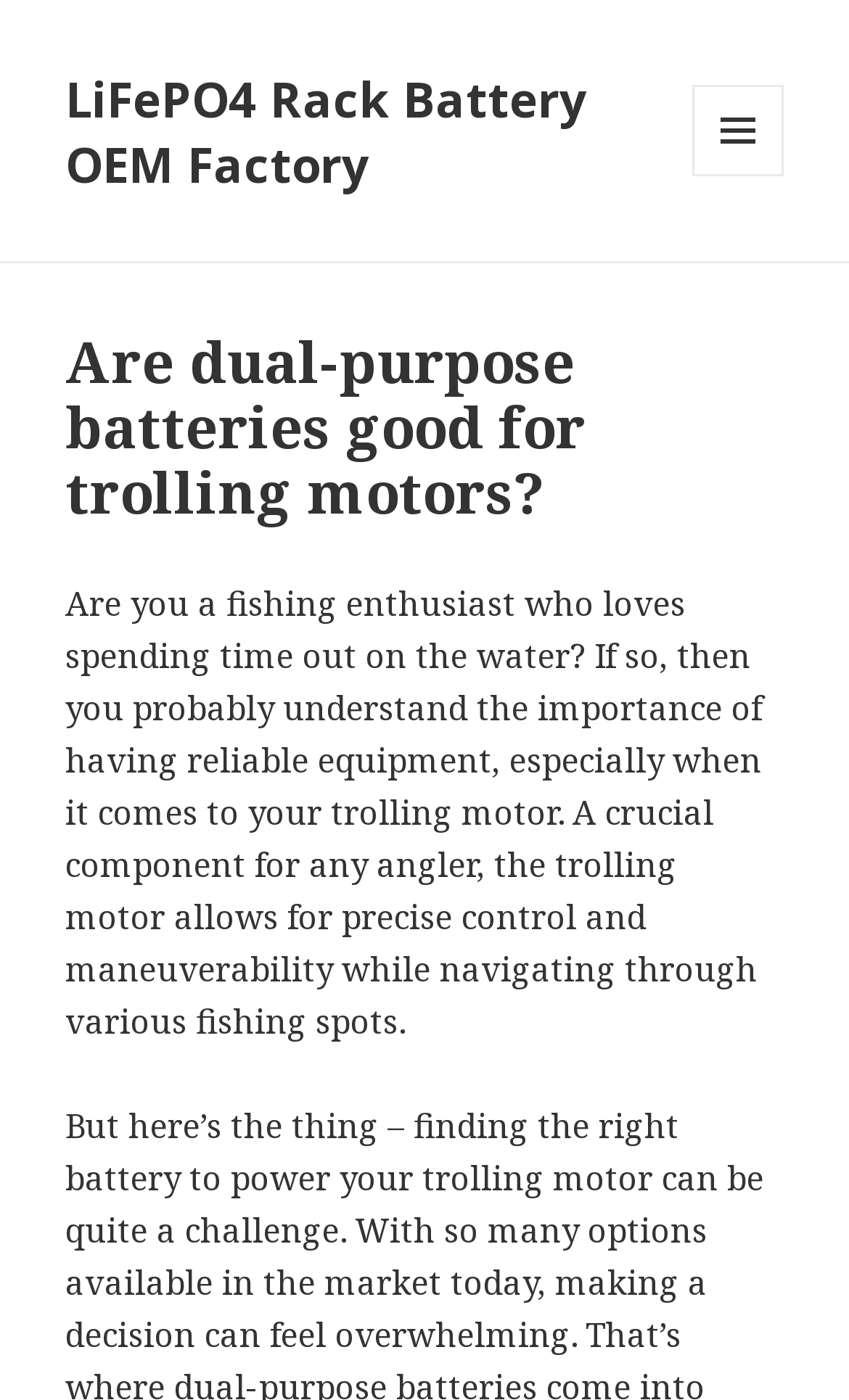Generate the text content of the main heading of the webpage.

Are dual-purpose batteries good for trolling motors?